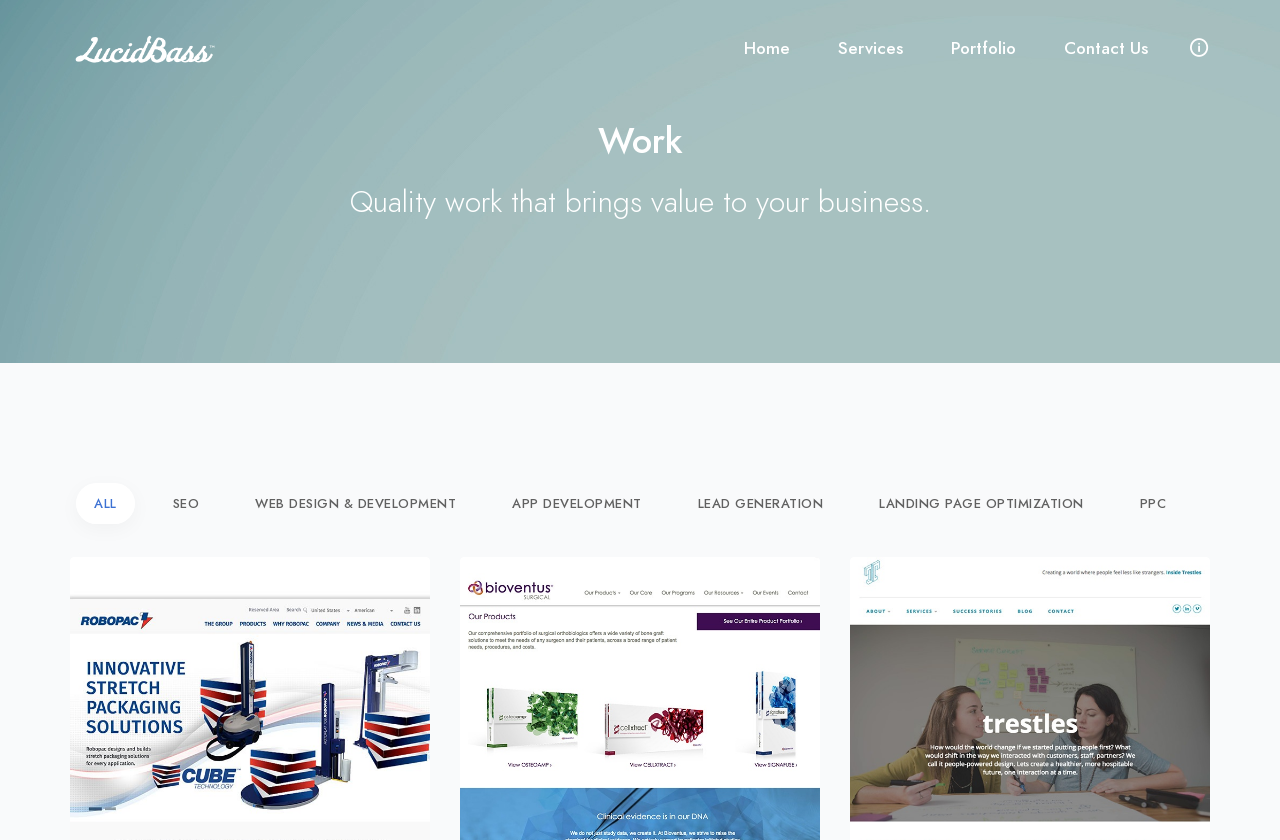Specify the bounding box coordinates of the area to click in order to follow the given instruction: "Explore the article about Apple Pencil."

None